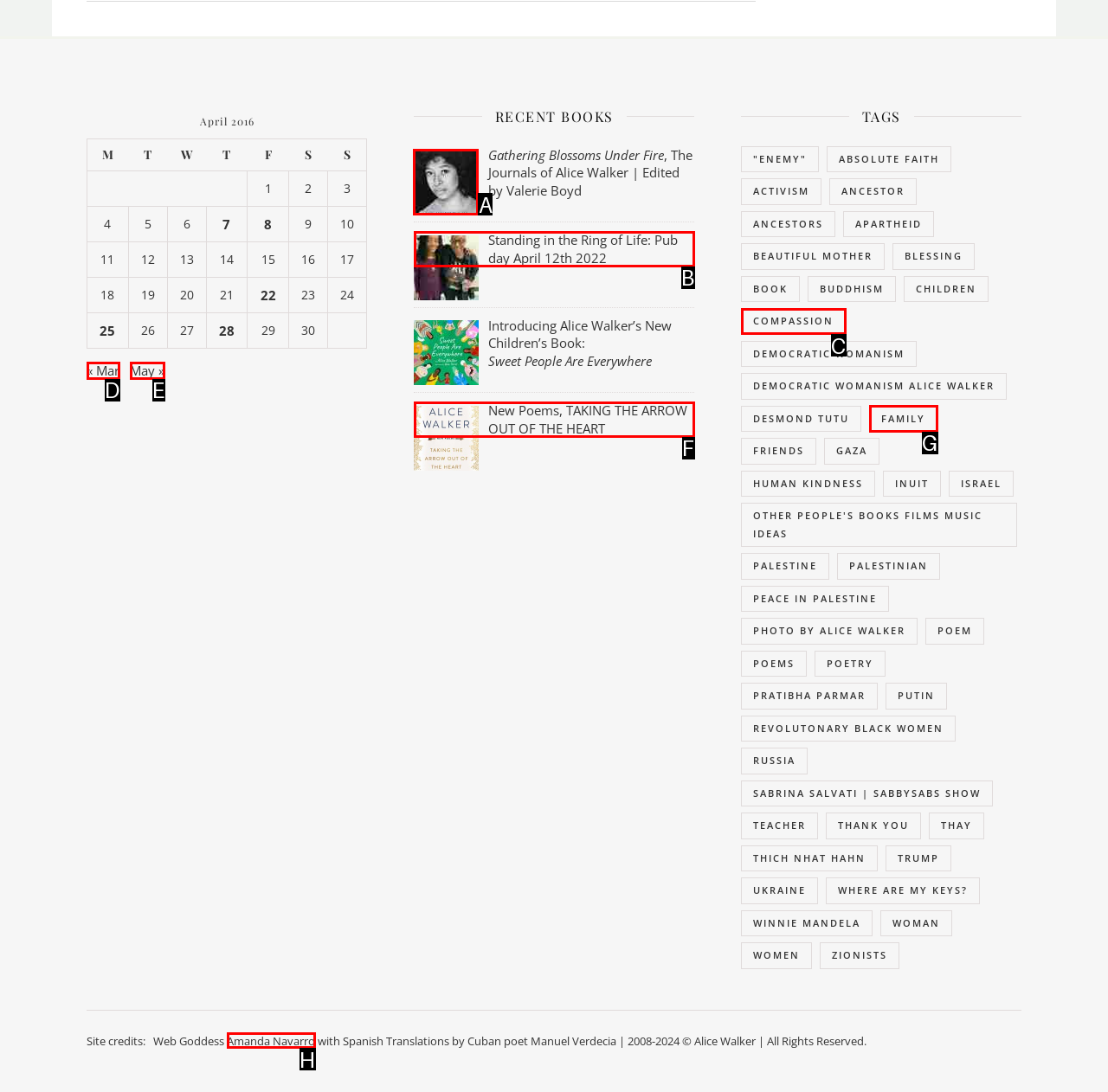Point out which HTML element you should click to fulfill the task: Click on the link to view the book cover of Gathering Blossoms Under Fire.
Provide the option's letter from the given choices.

A